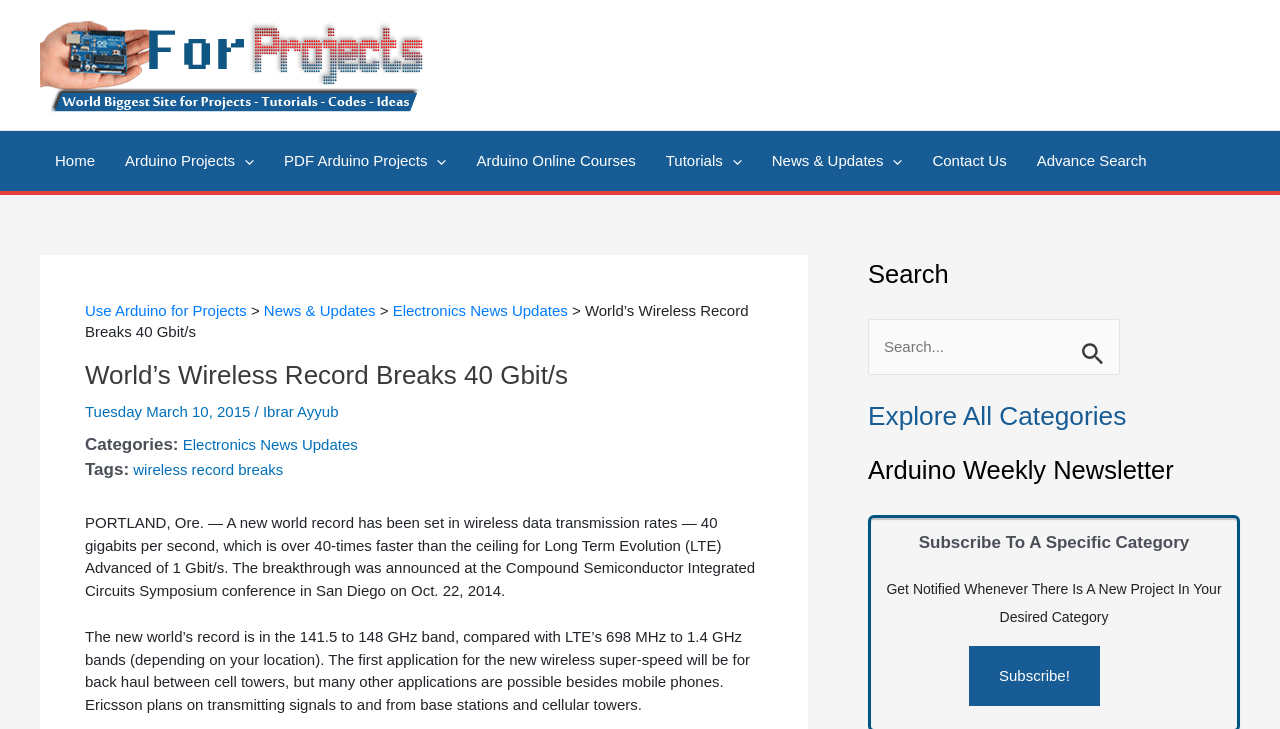What is the first application of the new wireless super-speed?
Based on the image, respond with a single word or phrase.

Back haul between cell towers